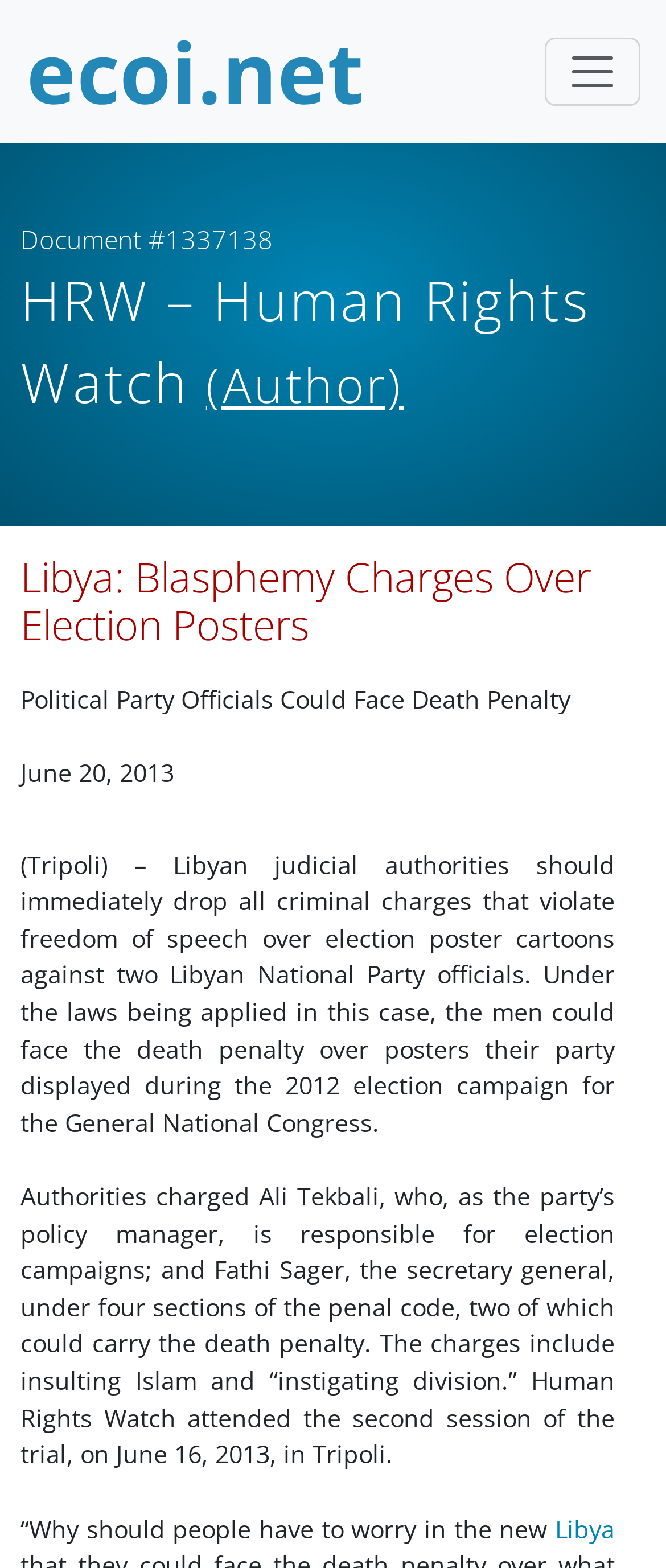Please use the details from the image to answer the following question comprehensively:
What is the name of the party whose officials are on trial?

I found the answer by reading the text on the webpage, which mentions that two officials of the Libyan National Party are on trial for printing and pasting allegedly religiously offensive election posters.